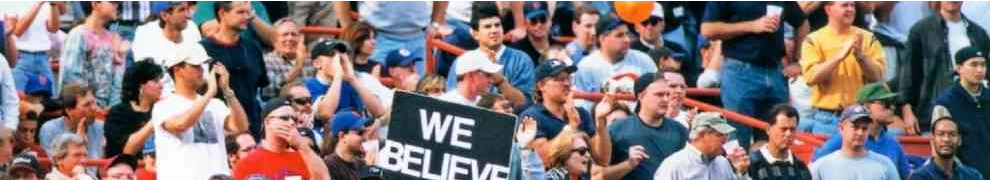Please provide a comprehensive response to the question based on the details in the image: What is the weather like at the ballpark?

The audience is dressed in casual attire such as t-shirts, caps, and shorts, which suggests that the weather at the ballpark is warm. This is a reasonable inference to make, as people tend to dress in light and comfortable clothing when the weather is warm.